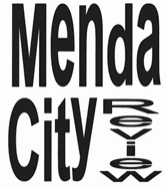Generate an in-depth description of the visual content.

The image features the stylized title "Menda City Review," presented in bold, eye-catching typography. The words "Menda" and "City" are prominently displayed in large, uppercase letters, creating a strong visual impact. Below, the word "Review" is presented in a more playful, wavy font, suggesting a creative and artistic approach to the publication. The overall design reflects a contemporary aesthetic, drawing attention and inviting viewers to engage with the content associated with "Menda City Review." This visual representation likely embodies themes of creativity, community, and literary exploration, aligning with the essence of a literary review or magazine.